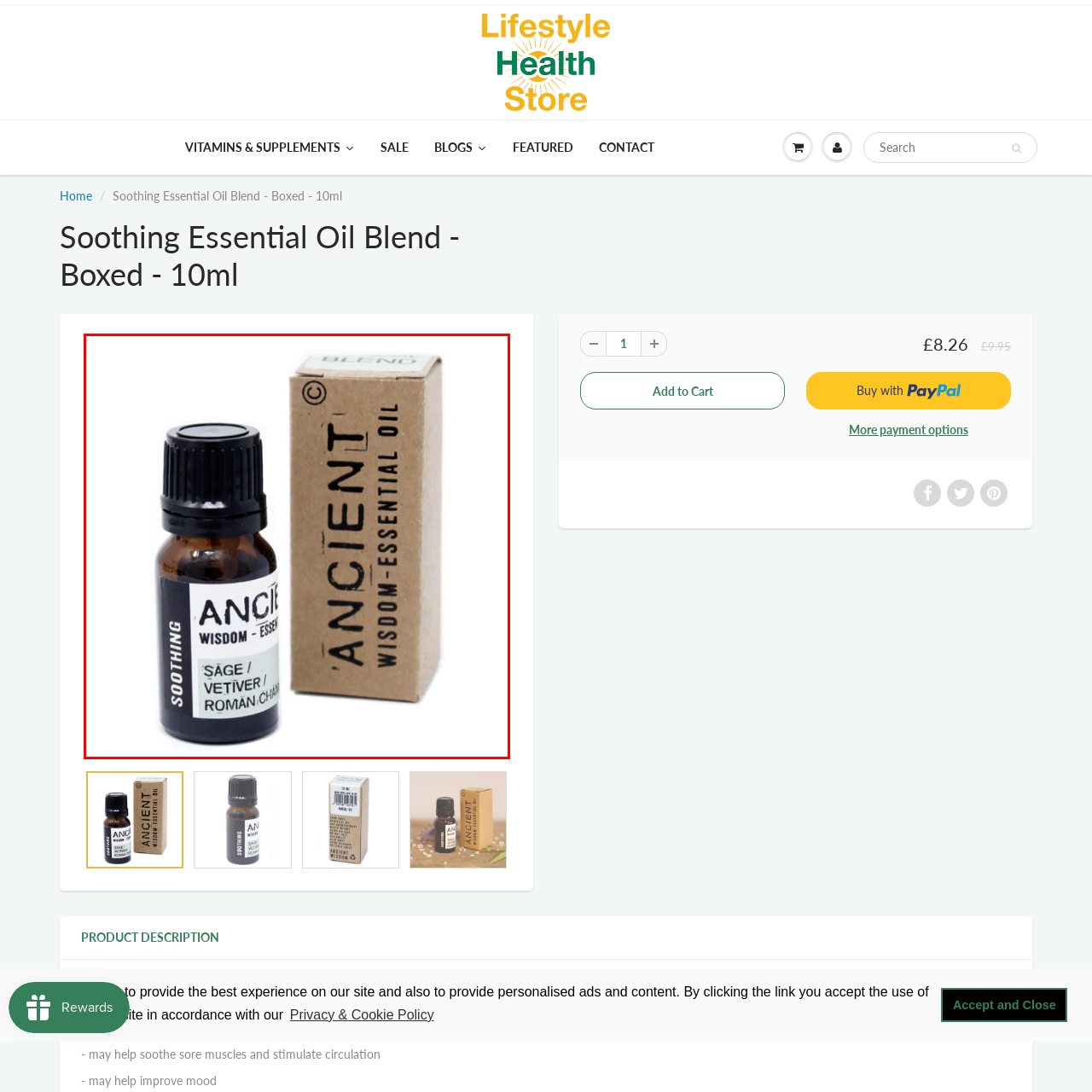What is the color of the cap on the bottle?
Study the area inside the red bounding box in the image and answer the question in detail.

The caption explicitly states that the bottle is topped with a black cap, which indicates the color of the cap.